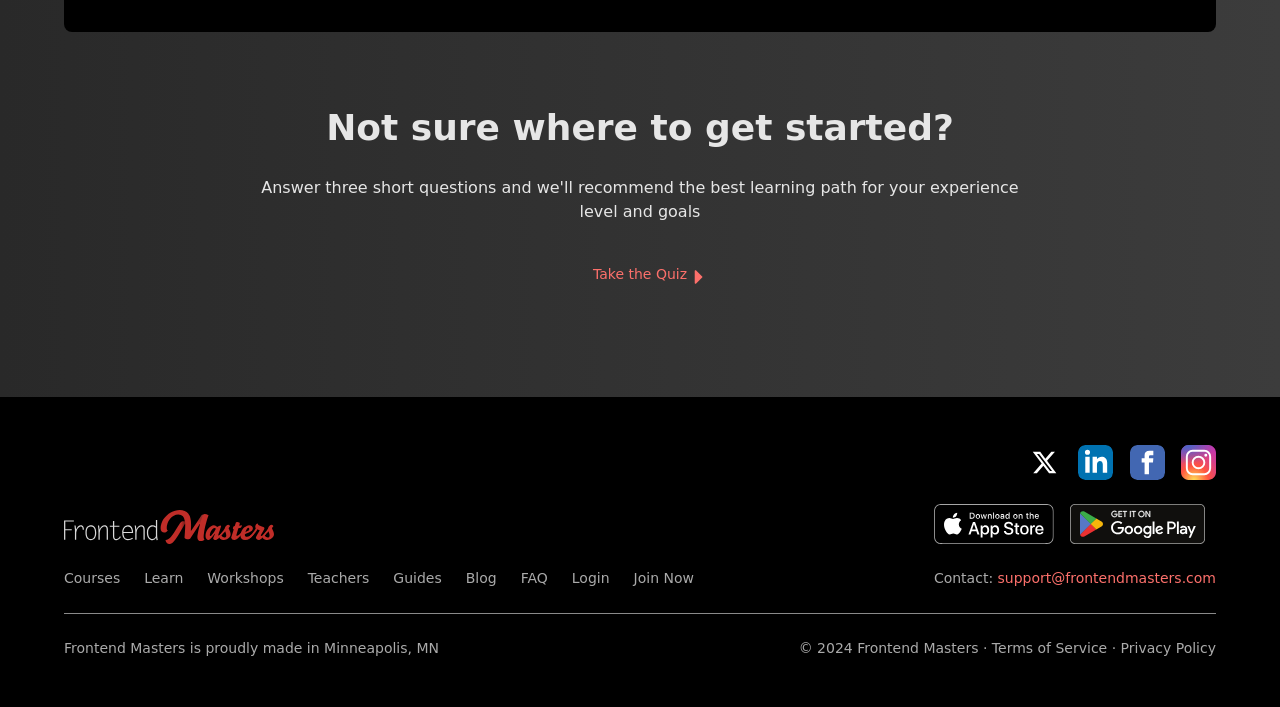Identify the bounding box coordinates of the clickable region to carry out the given instruction: "Click the 'Post Comment' button".

None